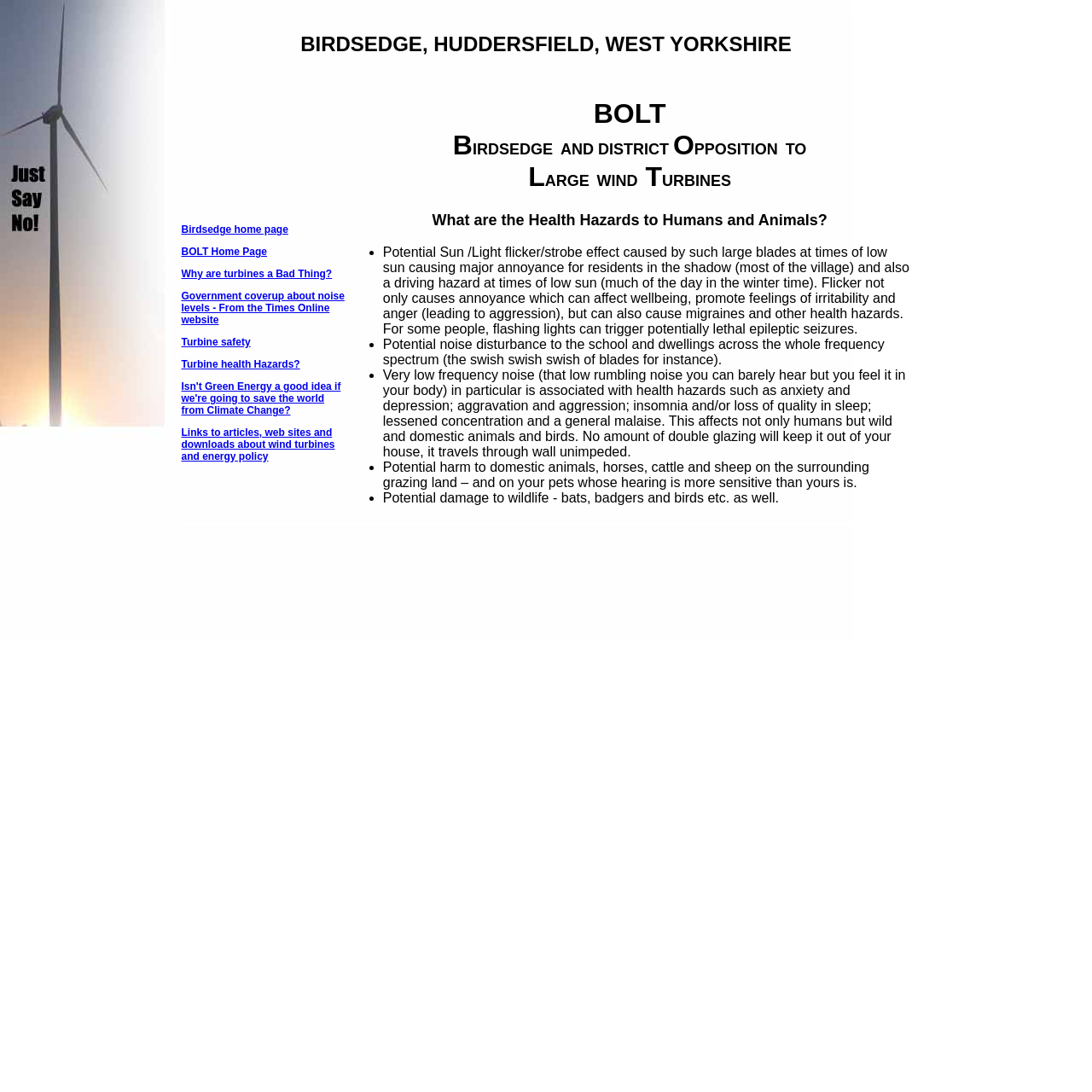Answer the question briefly using a single word or phrase: 
What is the potential health hazard caused by wind turbines?

Anxiety and depression